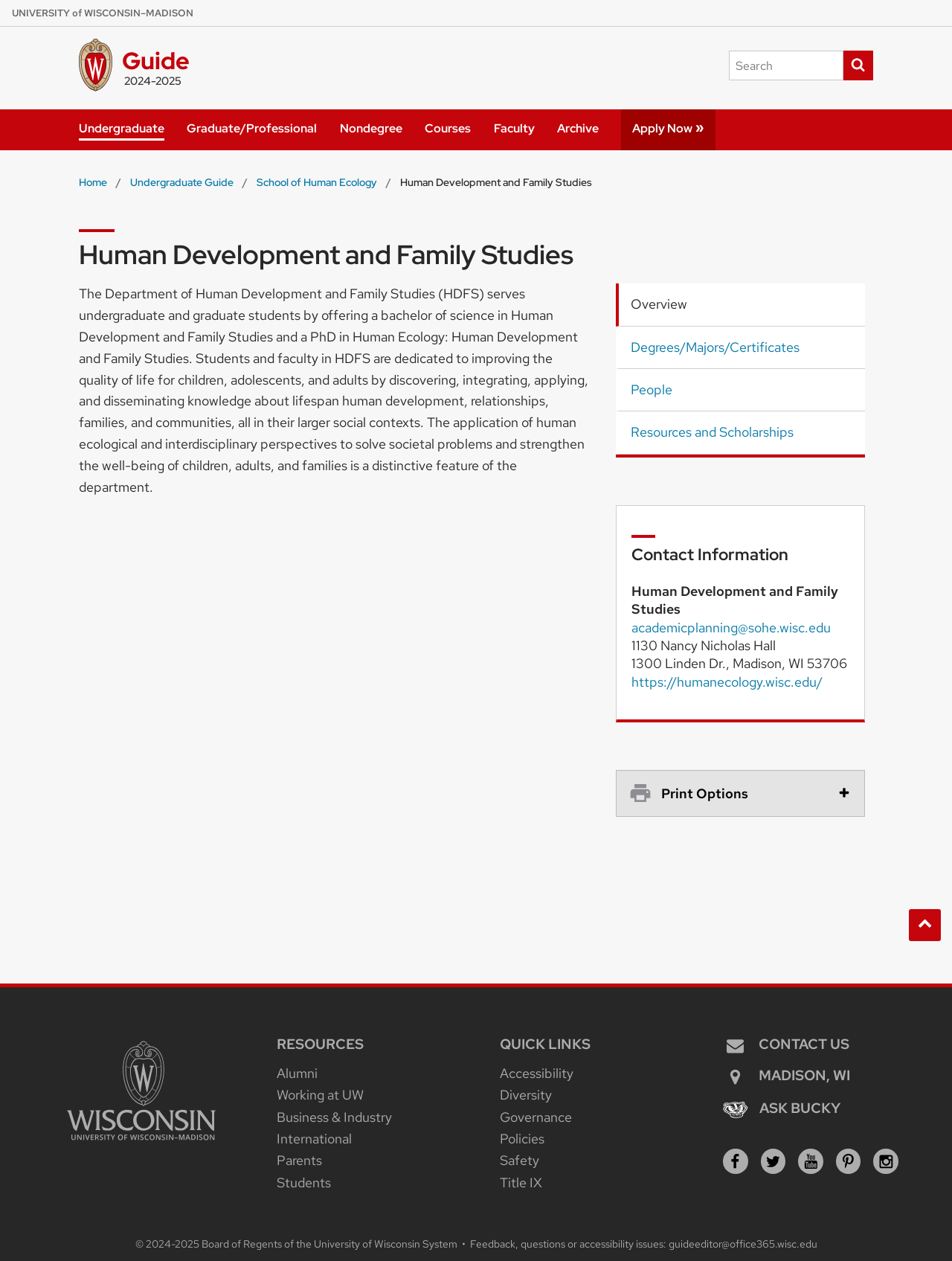Based on the element description "International", predict the bounding box coordinates of the UI element.

[0.291, 0.896, 0.37, 0.91]